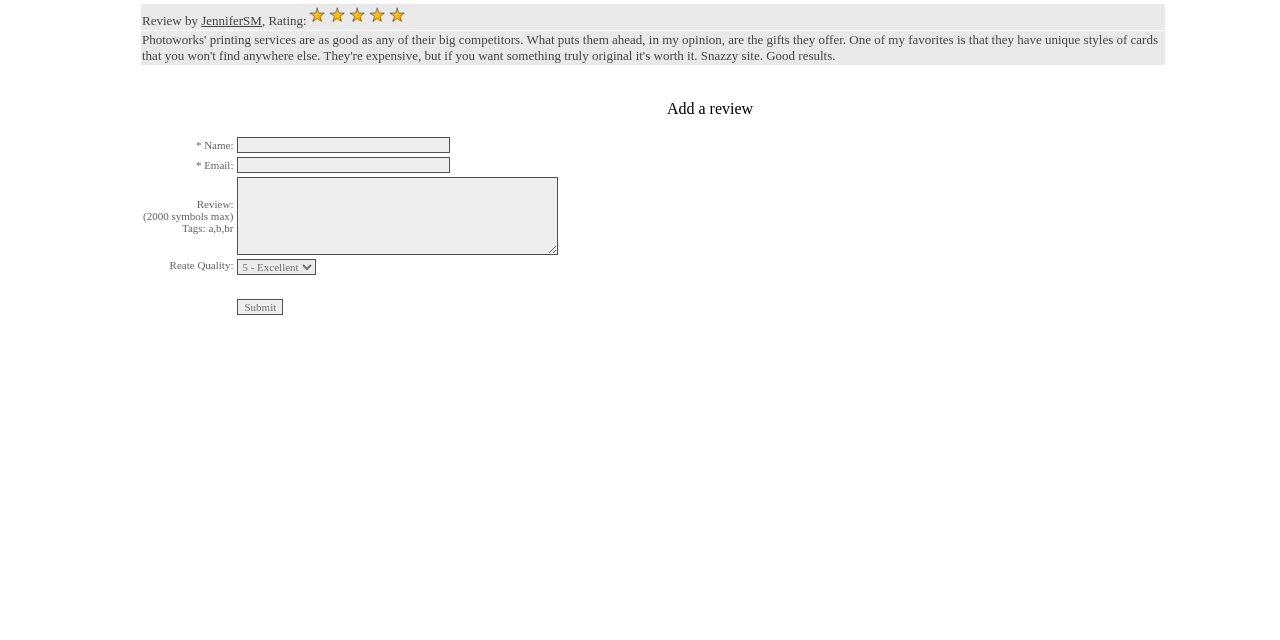From the webpage screenshot, predict the bounding box coordinates (top-left x, top-left y, bottom-right x, bottom-right y) for the UI element described here: parent_node: 5 - Excellent value="Submit"

[0.186, 0.467, 0.221, 0.492]